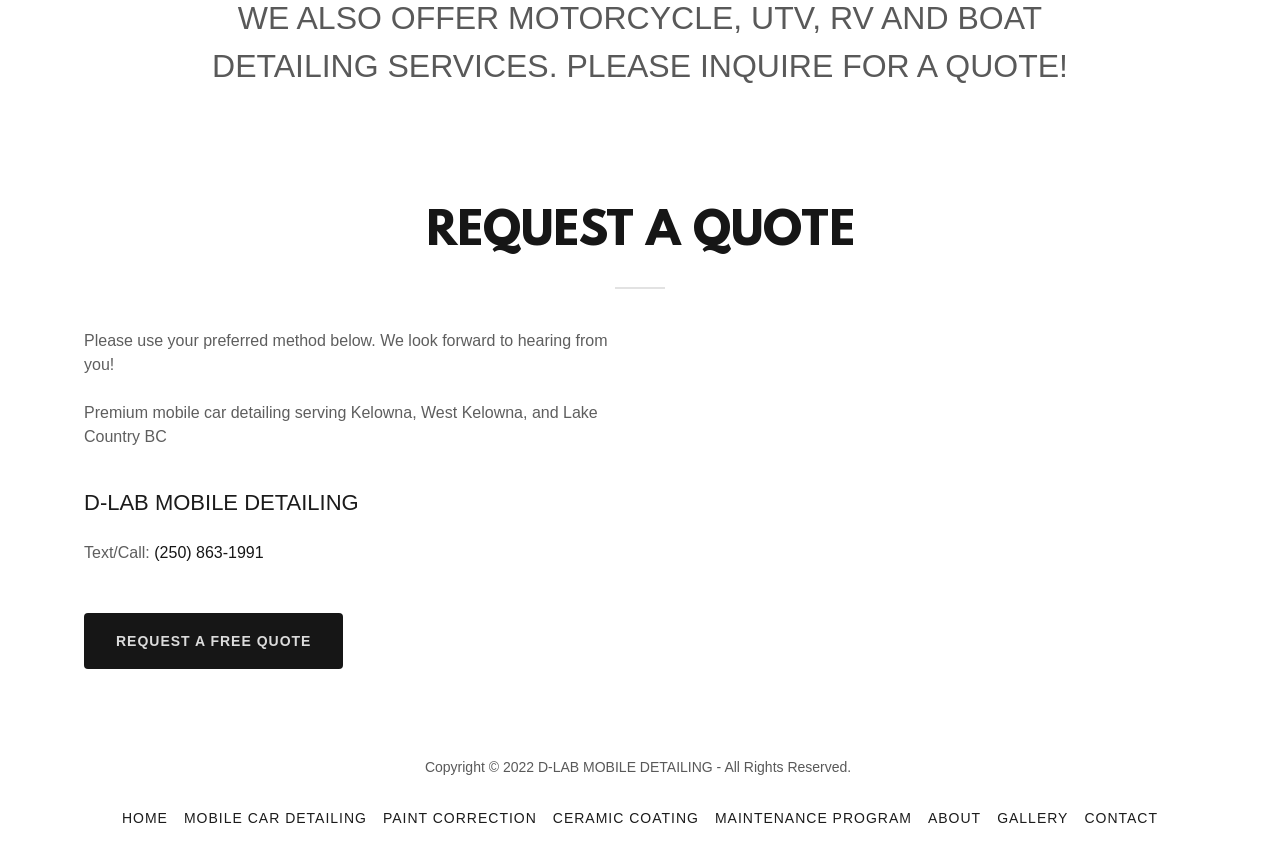Determine the bounding box coordinates of the clickable region to execute the instruction: "Go to the home page". The coordinates should be four float numbers between 0 and 1, denoted as [left, top, right, bottom].

[0.089, 0.926, 0.137, 0.963]